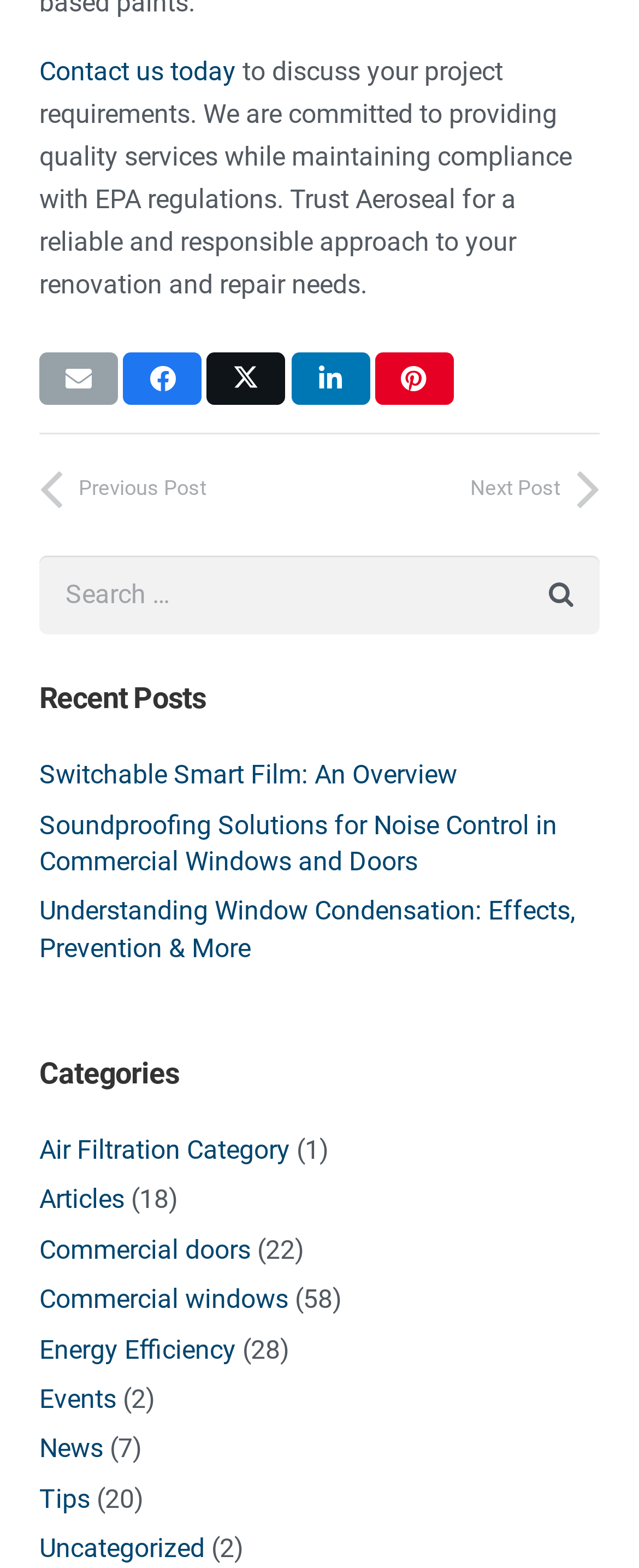Can you specify the bounding box coordinates of the area that needs to be clicked to fulfill the following instruction: "Contact us today"?

[0.062, 0.036, 0.369, 0.056]